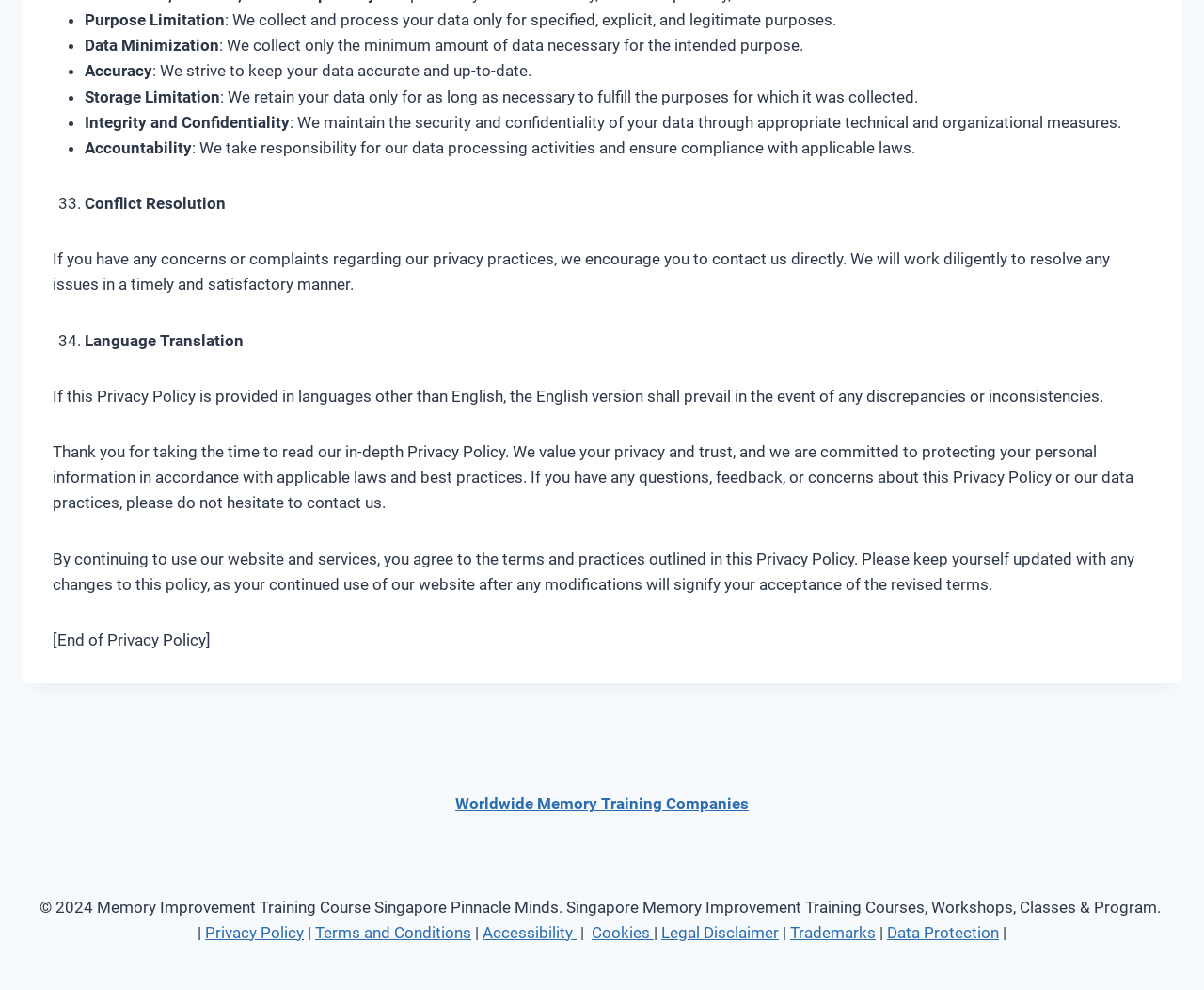Find the bounding box coordinates of the element's region that should be clicked in order to follow the given instruction: "access the data protection page". The coordinates should consist of four float numbers between 0 and 1, i.e., [left, top, right, bottom].

[0.737, 0.932, 0.83, 0.951]